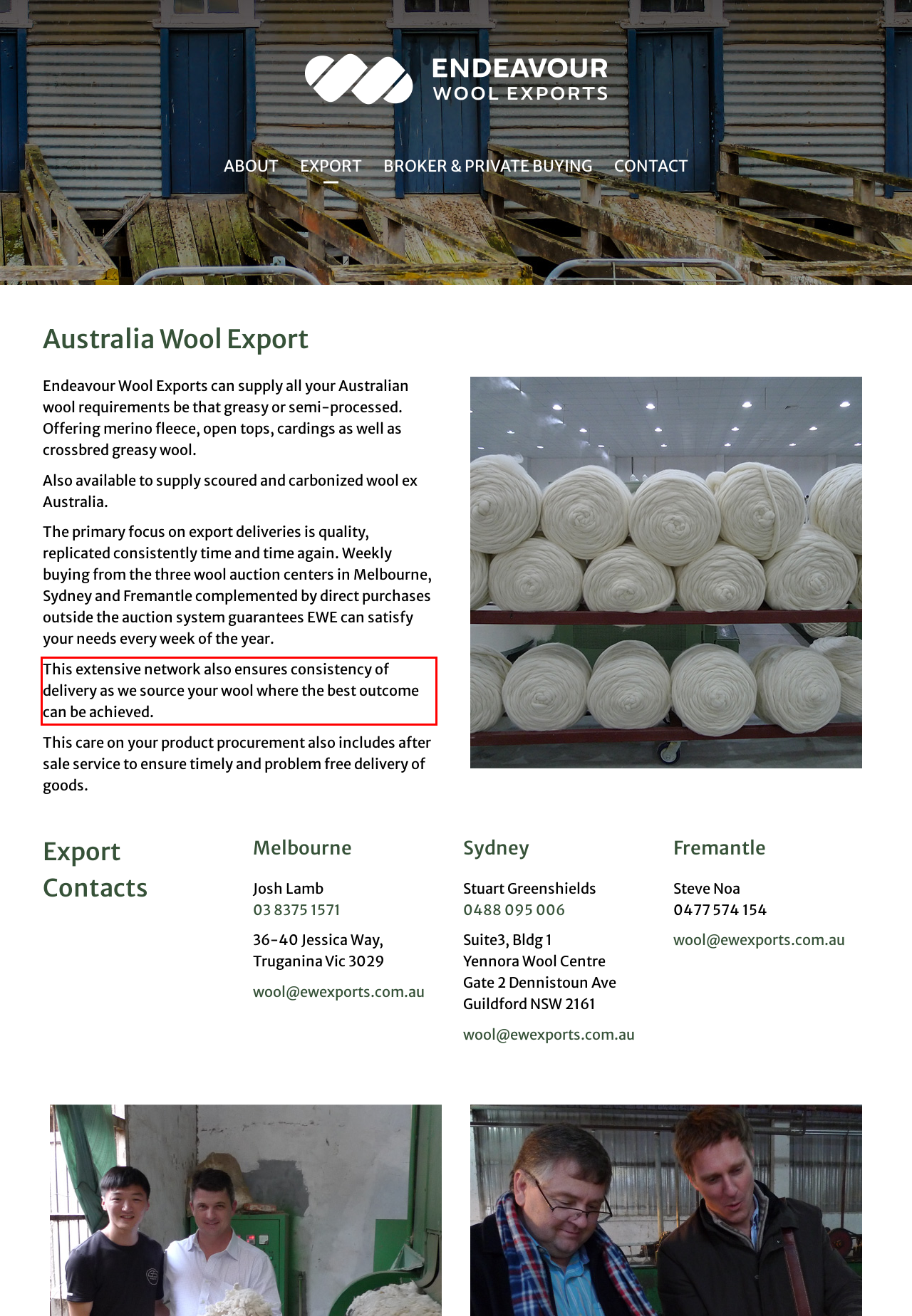Look at the screenshot of the webpage, locate the red rectangle bounding box, and generate the text content that it contains.

This extensive network also ensures consistency of delivery as we source your wool where the best outcome can be achieved.